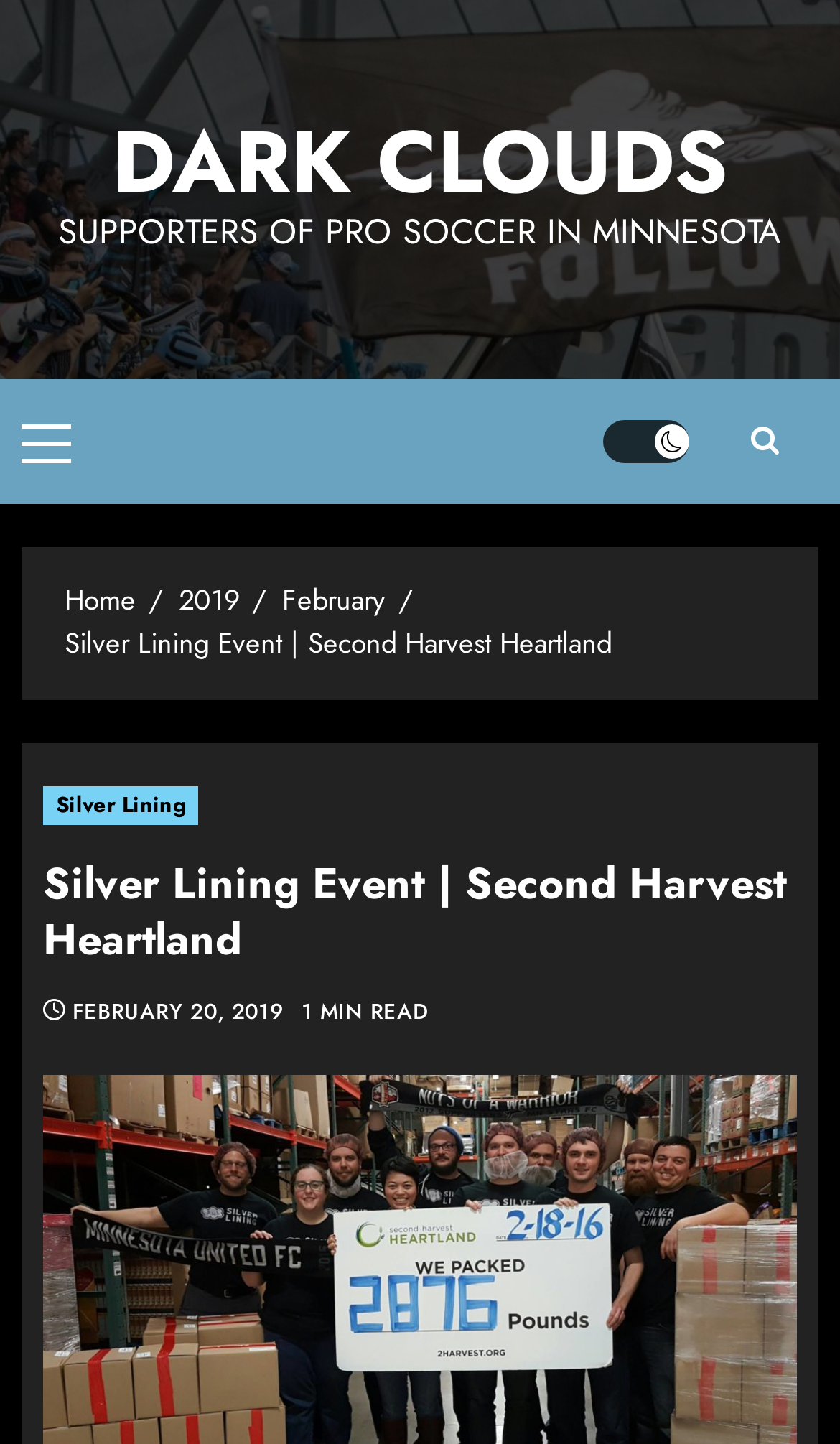What is the name of the event?
Look at the screenshot and respond with a single word or phrase.

Silver Lining Event